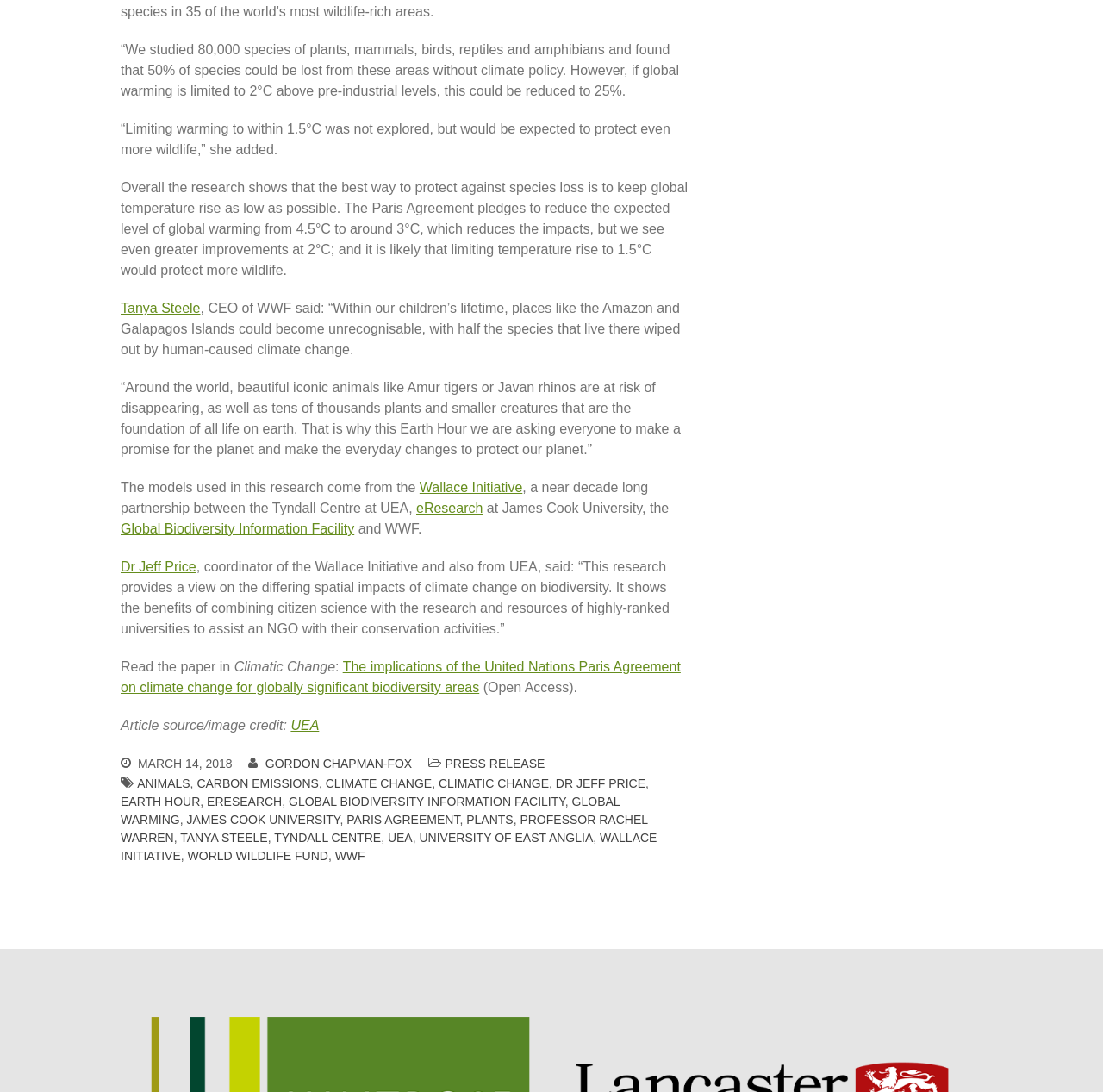Locate the bounding box coordinates of the element to click to perform the following action: 'Learn more about the Wallace Initiative'. The coordinates should be given as four float values between 0 and 1, in the form of [left, top, right, bottom].

[0.38, 0.44, 0.474, 0.453]